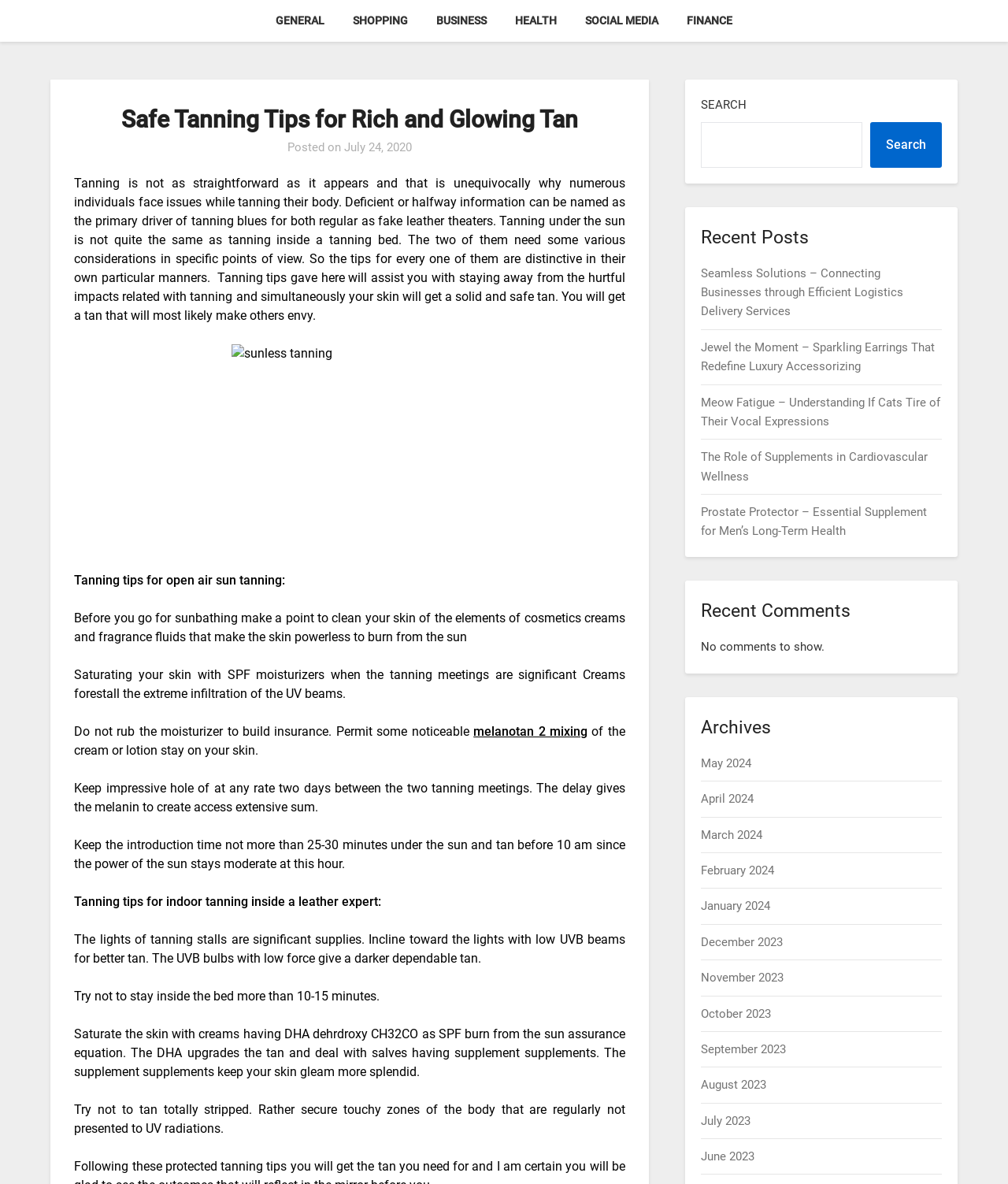What is the recommended frequency for tanning meetings?
Please give a detailed and elaborate answer to the question.

The webpage advises to keep an impressive hole of at any rate two days between the two tanning meetings. The delay gives the melanin to create access extensive sum.